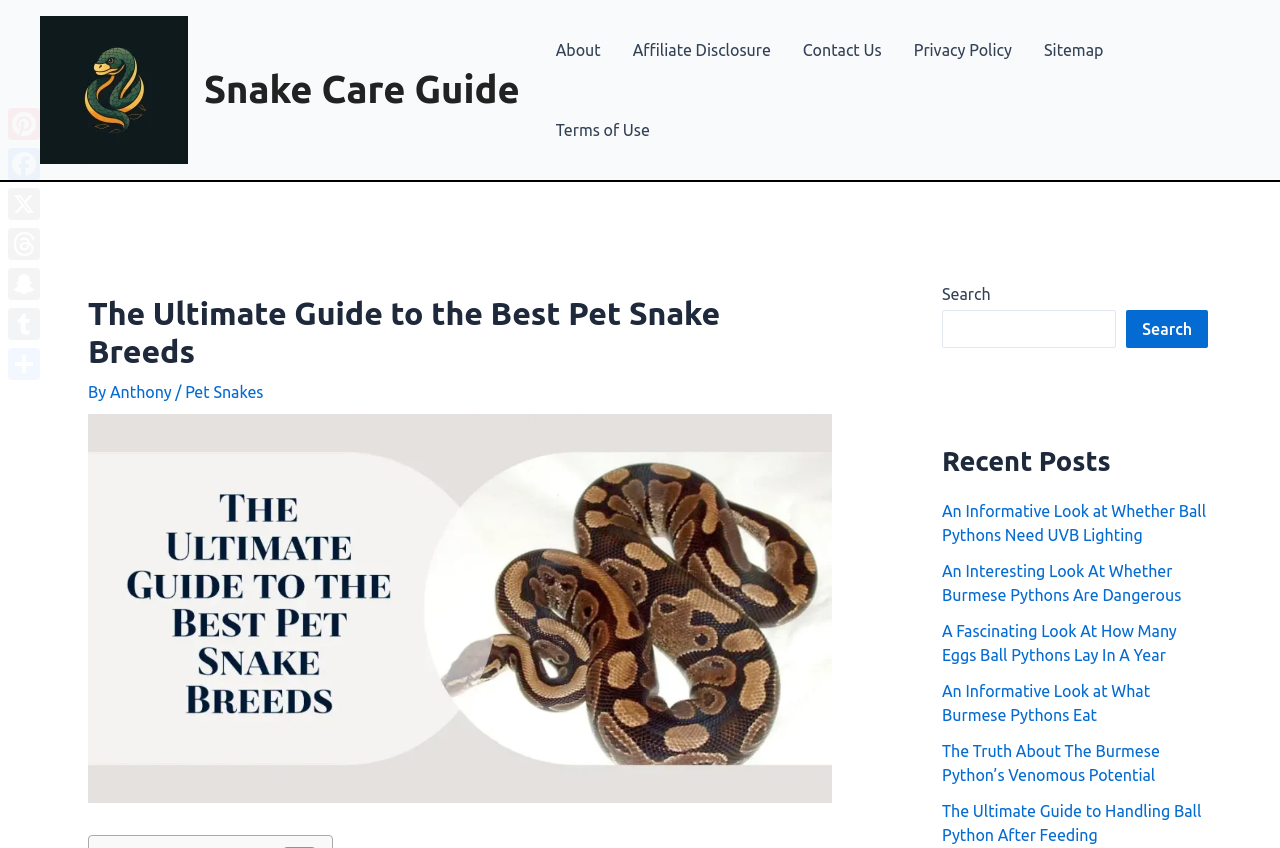What social media platforms are linked on this webpage?
Provide a detailed answer to the question, using the image to inform your response.

The webpage has links to several social media platforms, including Pinterest, Facebook, Snapchat, Tumblr, and others, allowing users to share content or connect with the website's social media presence.